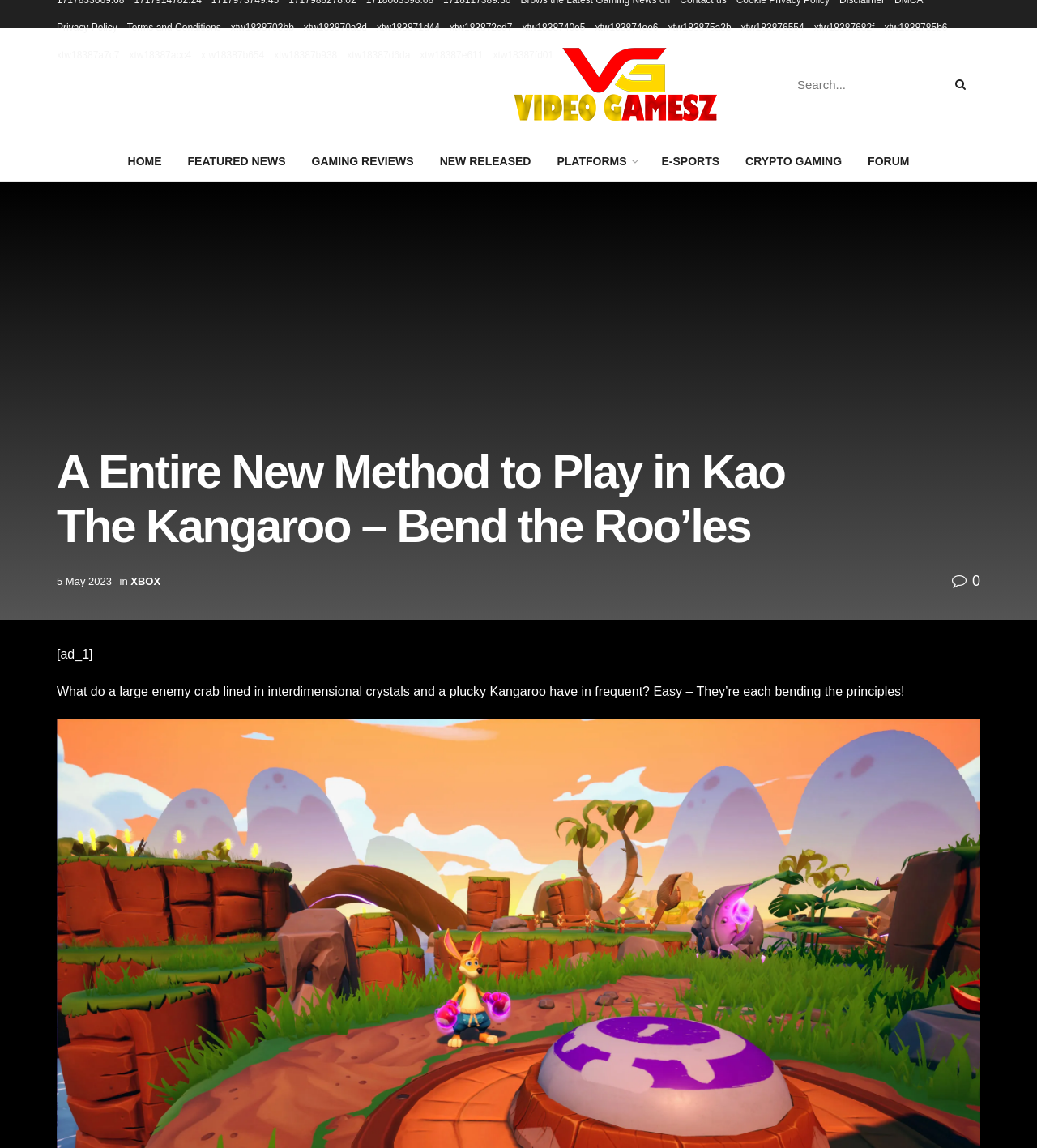Illustrate the webpage with a detailed description.

This webpage is about a new method to play in Kao The Kangaroo, a videogame. At the top, there are several links to pages like "Privacy Policy" and "Terms and Conditions", followed by a series of links with cryptic names like "xtw1838703bb". Below these links, there is a social icon element and a mention of the "JNews Essential" plugin.

On the left side, there is a menu with links to different sections of the website, including "HOME", "FEATURED NEWS", "GAMING REVIEWS", and others. Next to the menu, there is a search bar with a "Search Button" and a logo of videogamesz.com, which is also a link.

The main content of the page is an article with a heading that matches the title of the webpage. The article is accompanied by a date "5 May 2023" and a tag "XBOX". There is also a button with a heart icon and a count of "0". Below the article, there is an advertisement marked as "[ad_1]".

The article itself starts with a question about what a large enemy crab and a plucky Kangaroo have in common, and the answer is that they are both bending the rules.